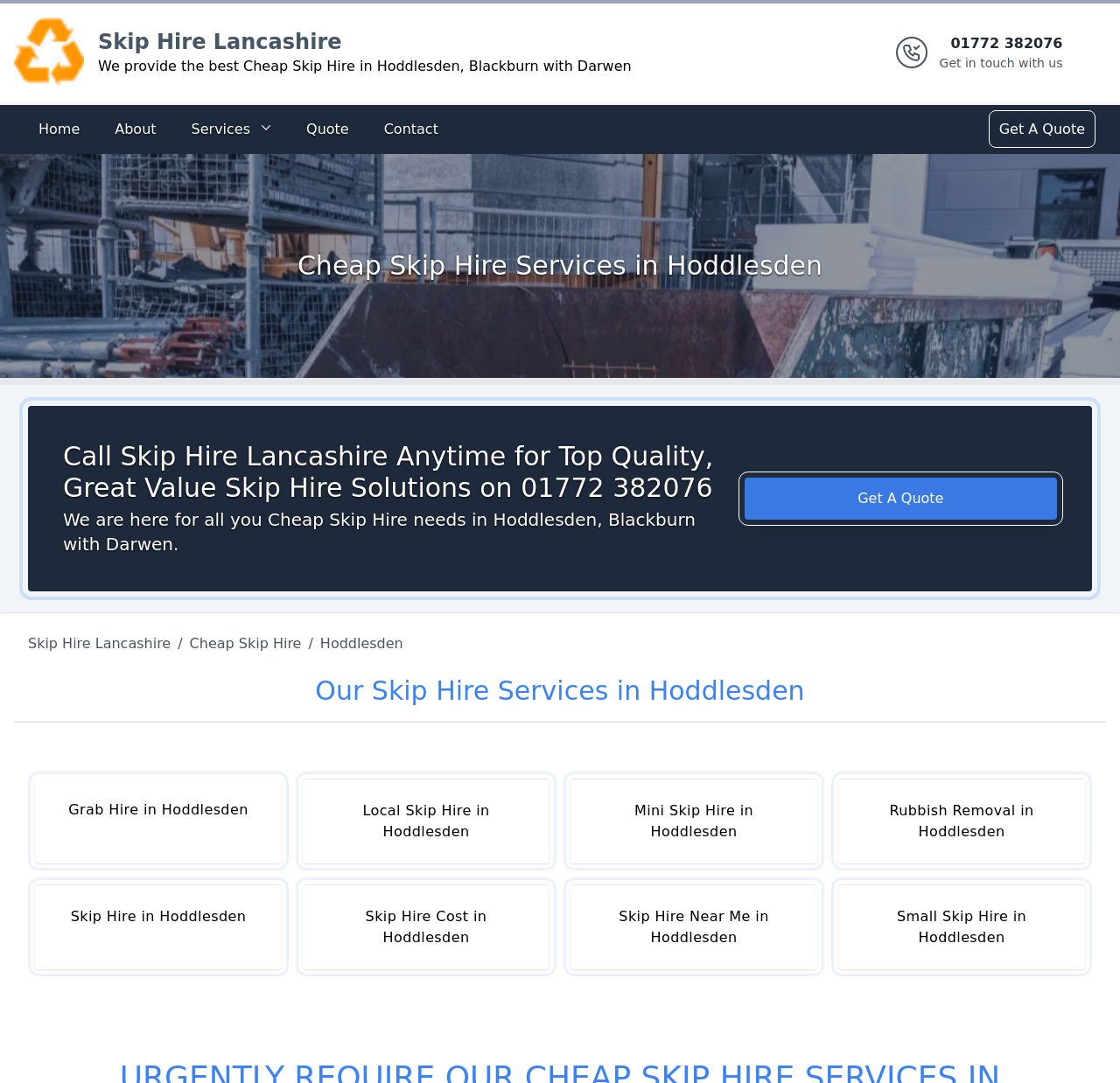What is the phone number to get in touch with the company?
Based on the screenshot, give a detailed explanation to answer the question.

I found the phone number '01772 382076' in the top-right corner of the webpage, which is likely the contact number to get in touch with the company.